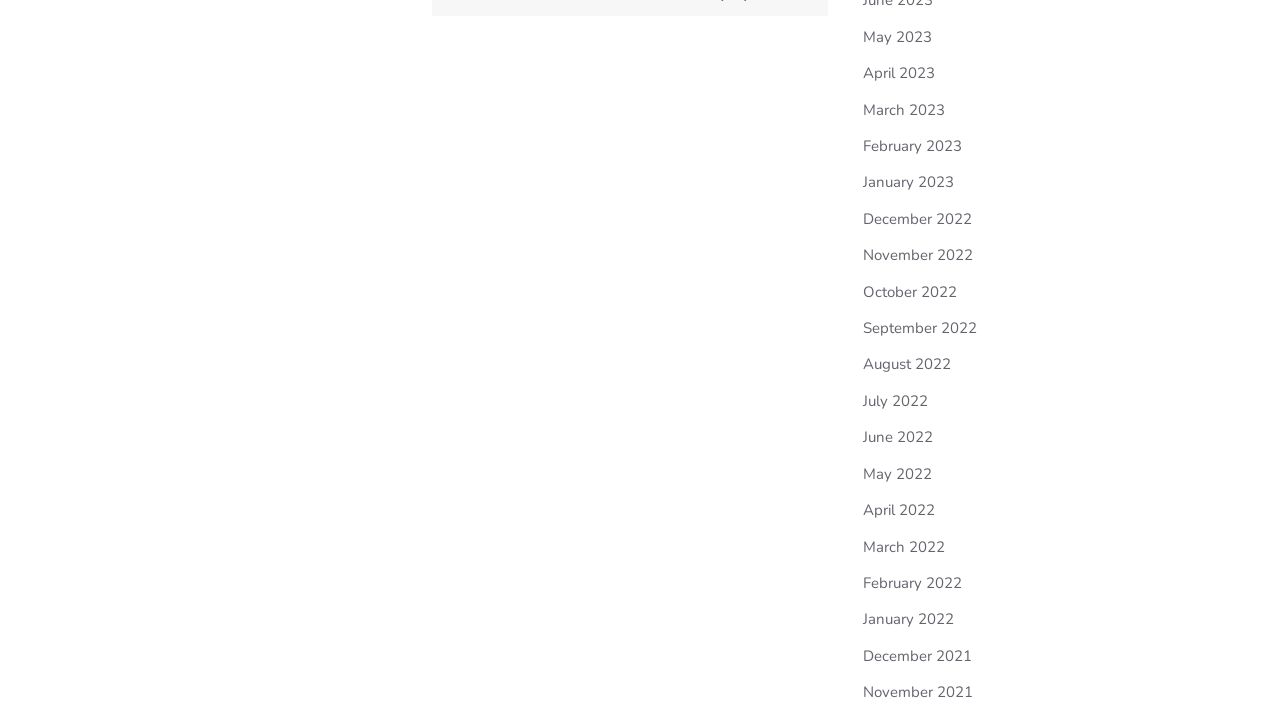Please answer the following question using a single word or phrase: 
What is the purpose of the webpage?

Archive or history